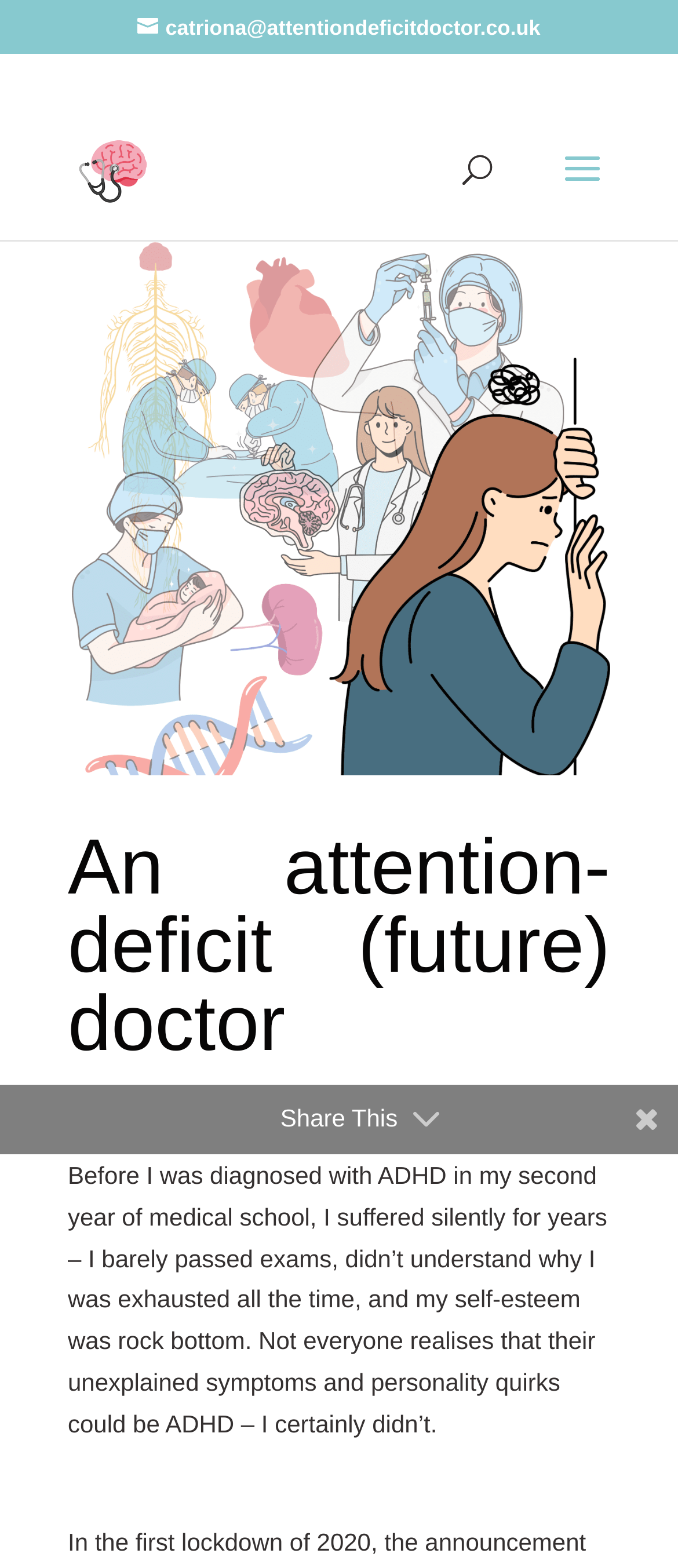Provide the bounding box coordinates for the UI element described in this sentence: "name="s" placeholder="Search …" title="Search for:"". The coordinates should be four float values between 0 and 1, i.e., [left, top, right, bottom].

[0.463, 0.064, 0.823, 0.066]